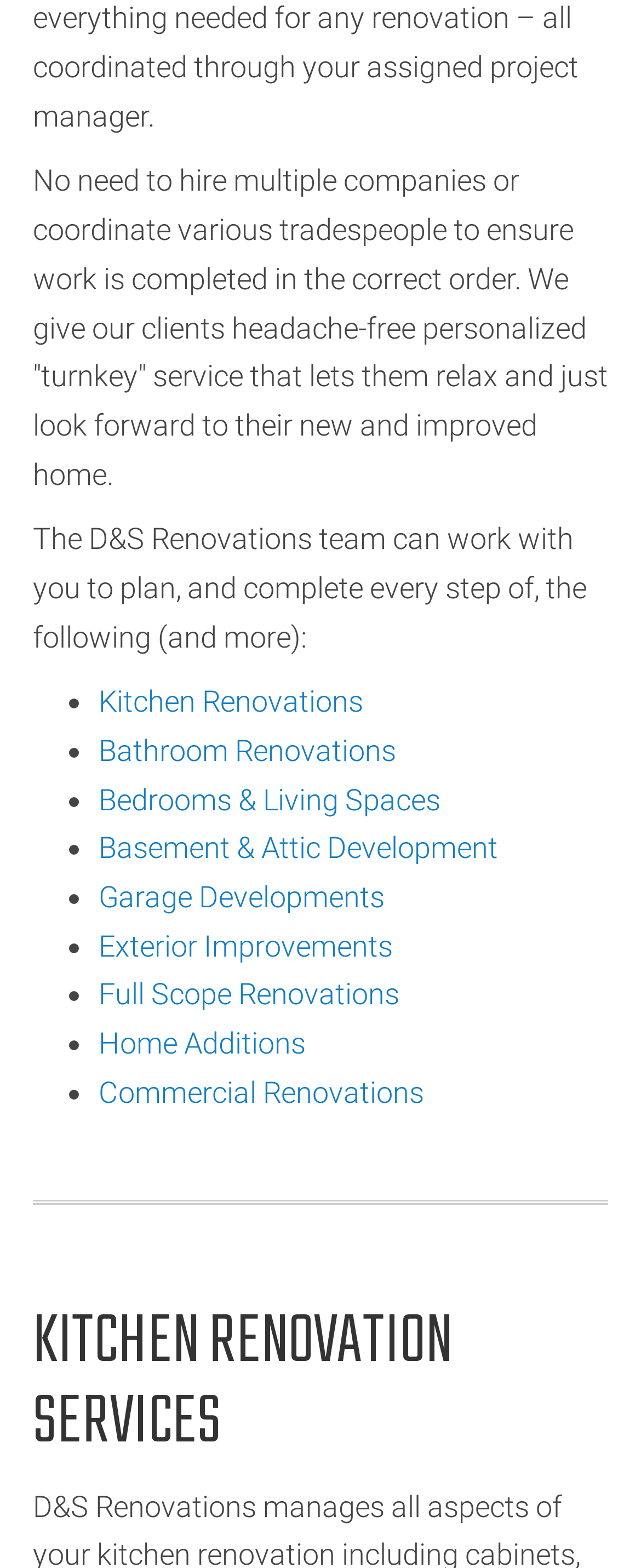What services does D&S Renovations offer?
Refer to the image and provide a concise answer in one word or phrase.

Home renovation services